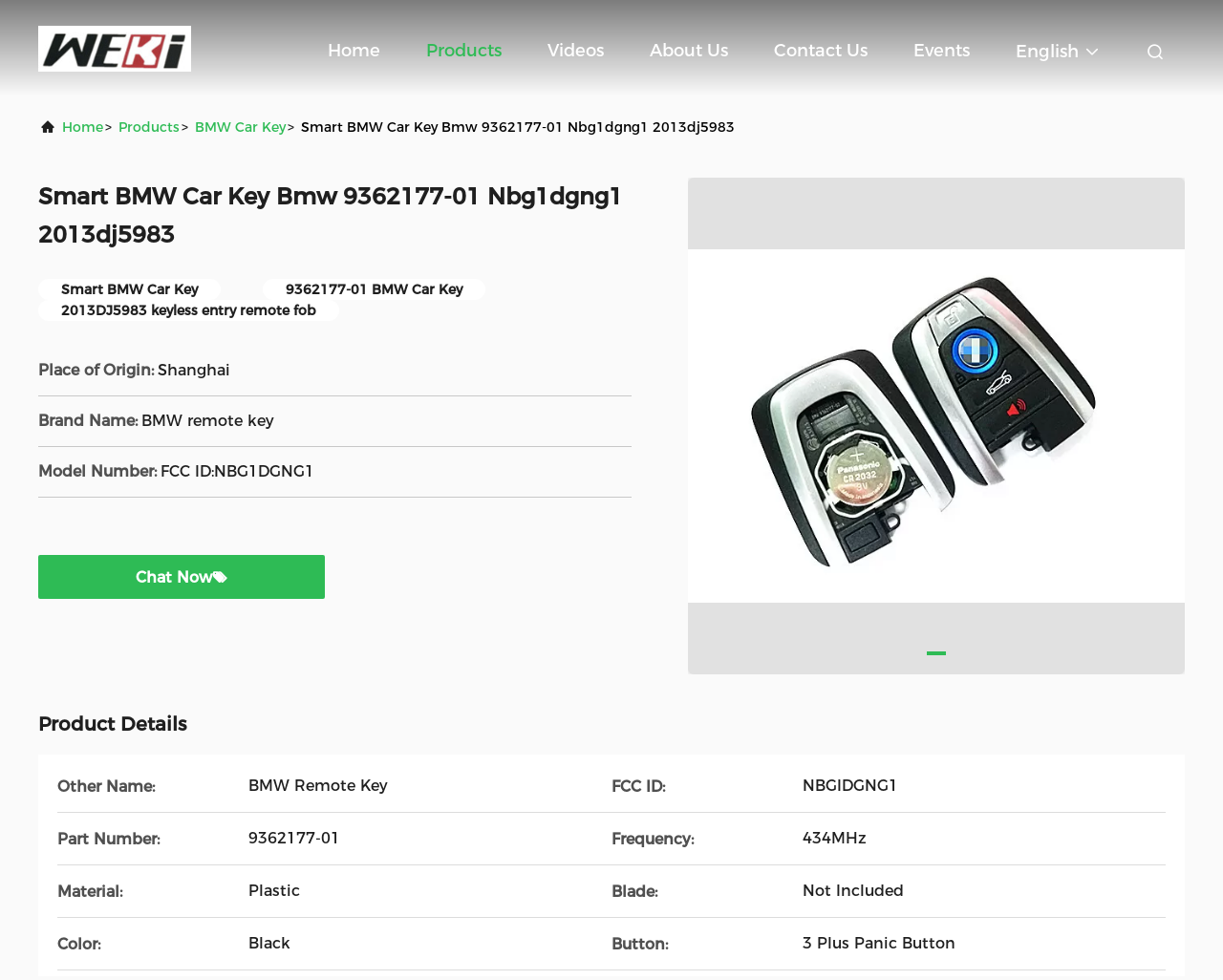Determine the bounding box coordinates of the clickable region to follow the instruction: "Search for a term".

None